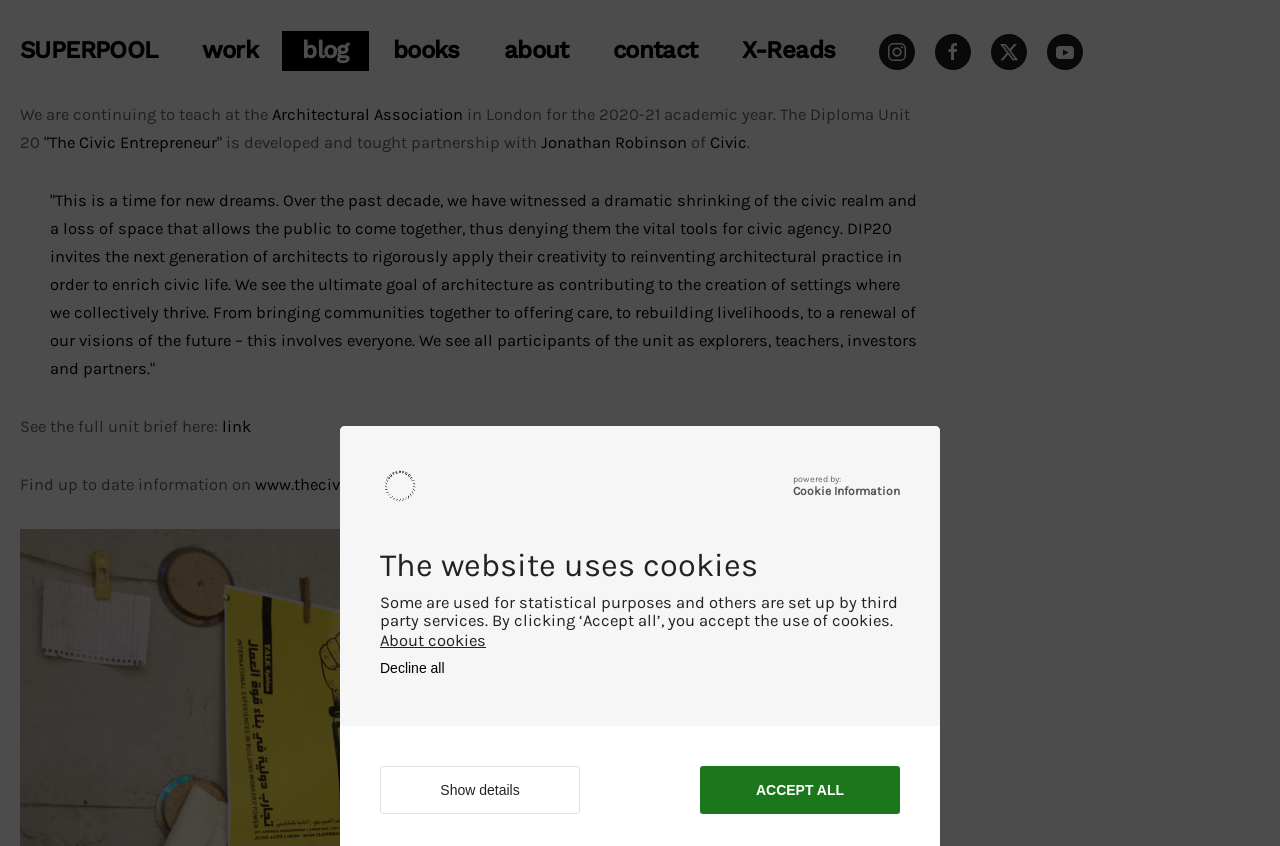Please specify the bounding box coordinates of the clickable section necessary to execute the following command: "Read the blog".

[0.236, 0.035, 0.273, 0.084]